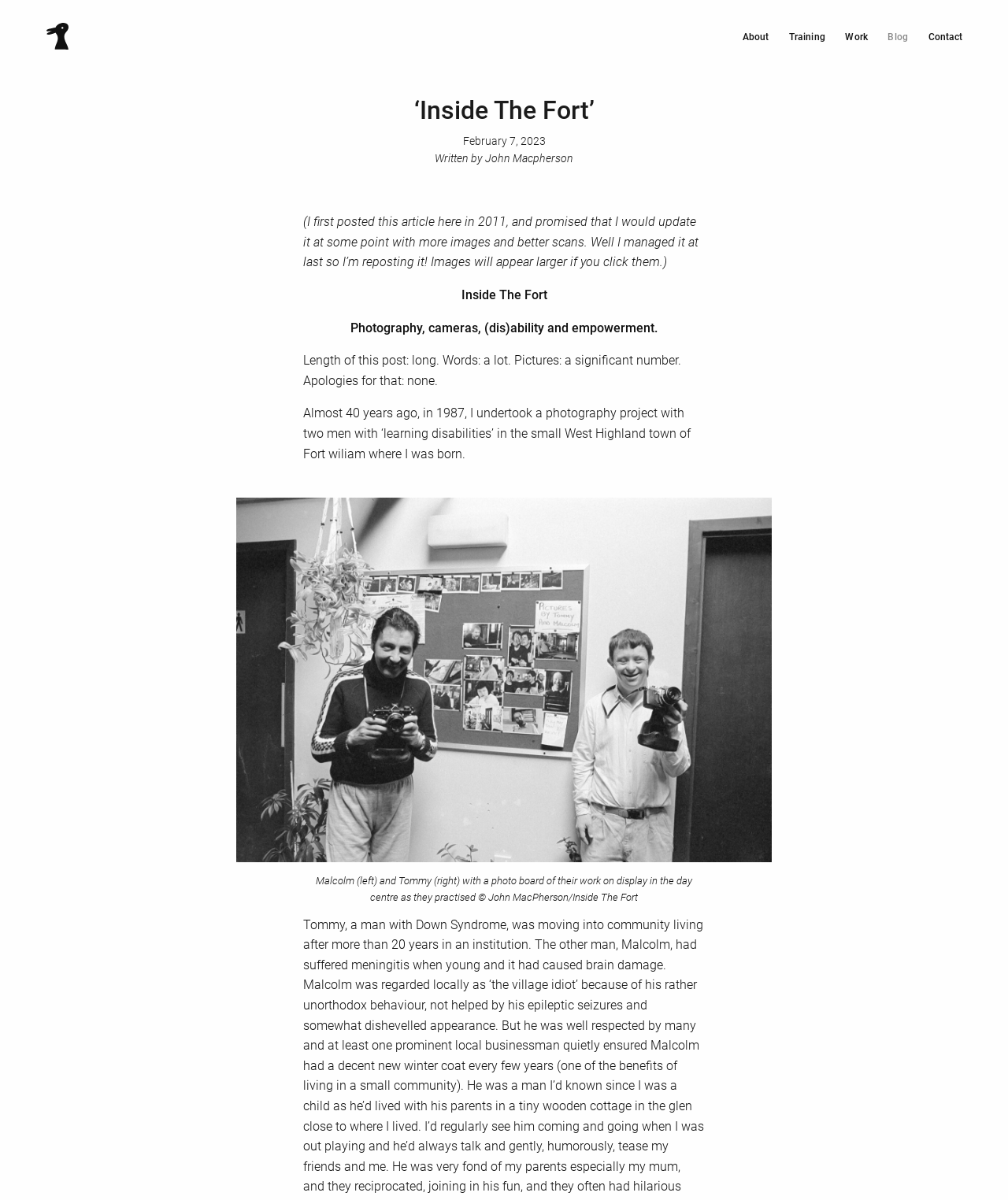Please respond in a single word or phrase: 
How many links are in the top navigation bar?

5